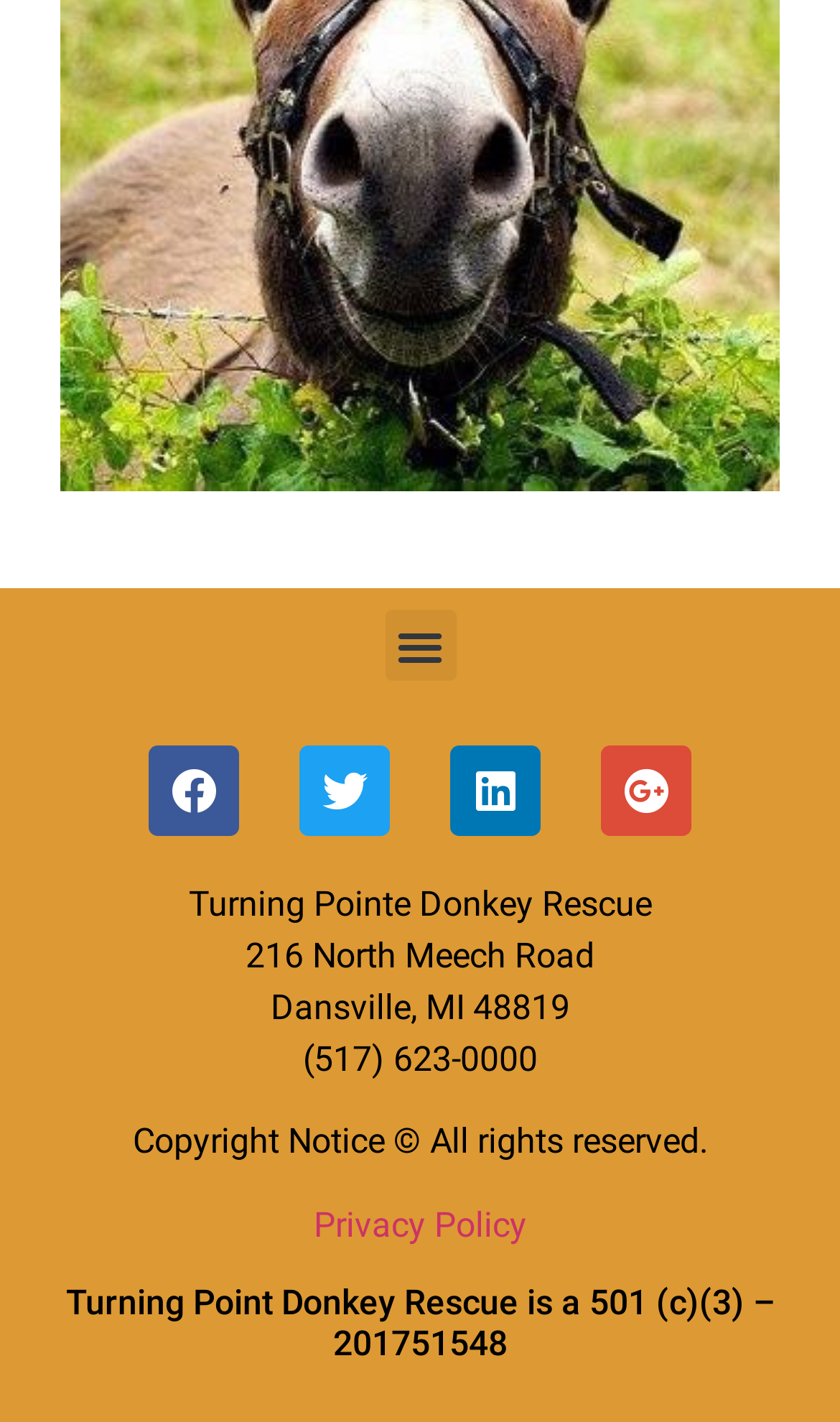Identify the bounding box of the UI element that matches this description: "Google-plus".

[0.715, 0.524, 0.823, 0.588]